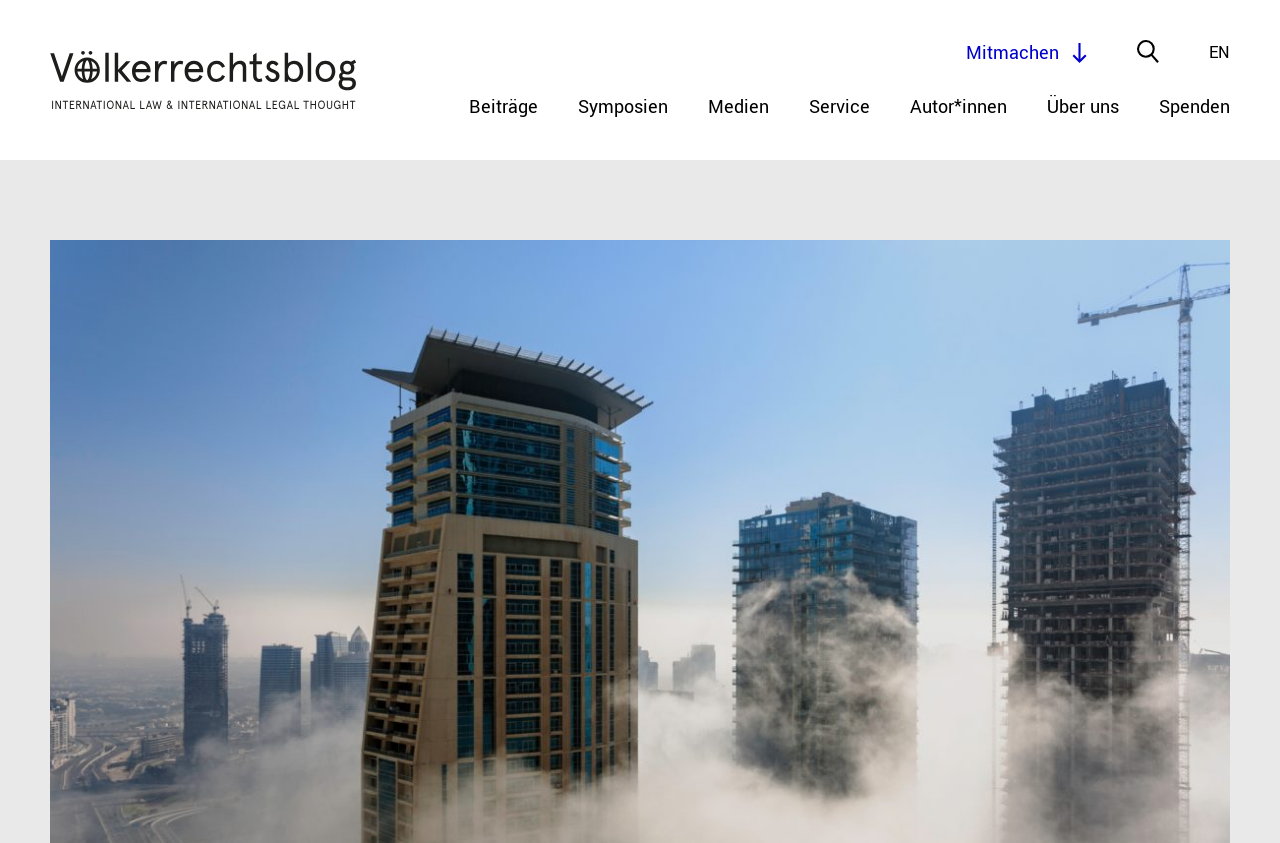Carefully observe the image and respond to the question with a detailed answer:
What is the last link in the top navigation bar?

I determined the vertical positions of the links by comparing their y1, y2 coordinates. The link 'Spenden' has the highest y1, y2 values, indicating it is the last link in the top navigation bar.